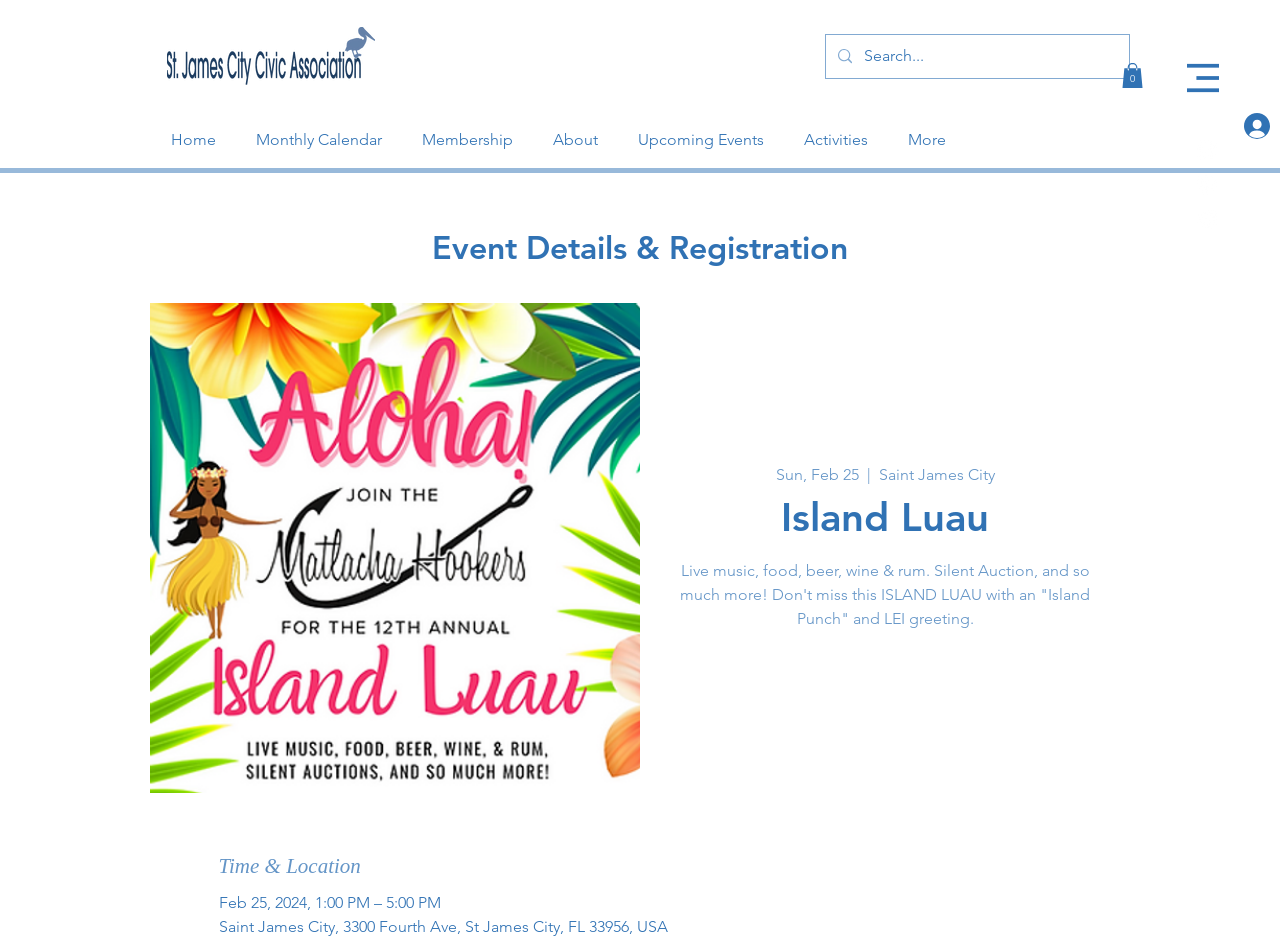Please give the bounding box coordinates of the area that should be clicked to fulfill the following instruction: "View upcoming events". The coordinates should be in the format of four float numbers from 0 to 1, i.e., [left, top, right, bottom].

[0.483, 0.113, 0.612, 0.166]